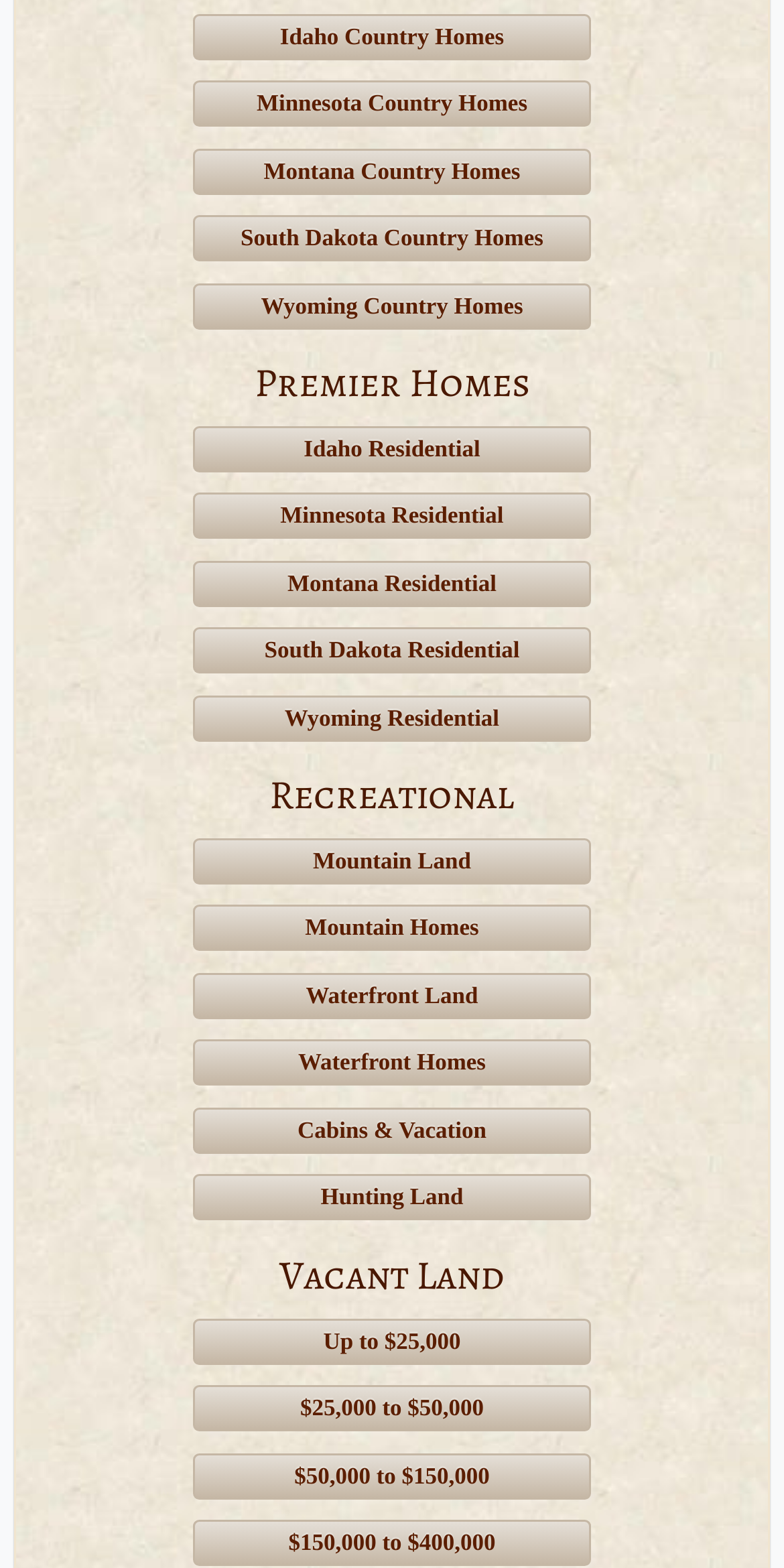Given the description "South Dakota Country Homes", provide the bounding box coordinates of the corresponding UI element.

[0.246, 0.137, 0.754, 0.167]